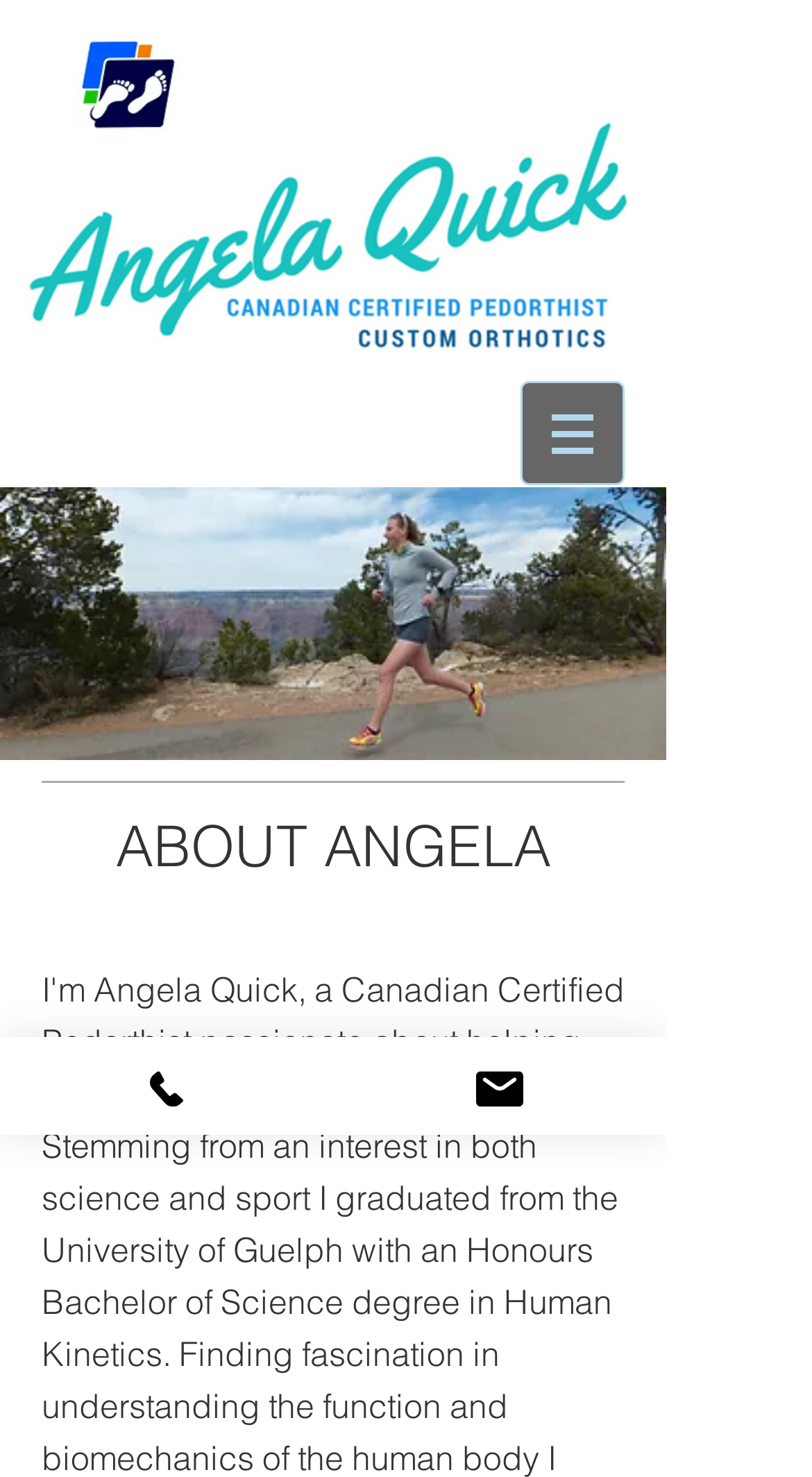How many contact methods are provided?
Make sure to answer the question with a detailed and comprehensive explanation.

There are two contact methods provided on the webpage, which are 'Phone' and 'Email', as indicated by the links at the bottom of the webpage with bounding box coordinates [0.0, 0.702, 0.41, 0.768] and [0.41, 0.702, 0.821, 0.768] respectively.